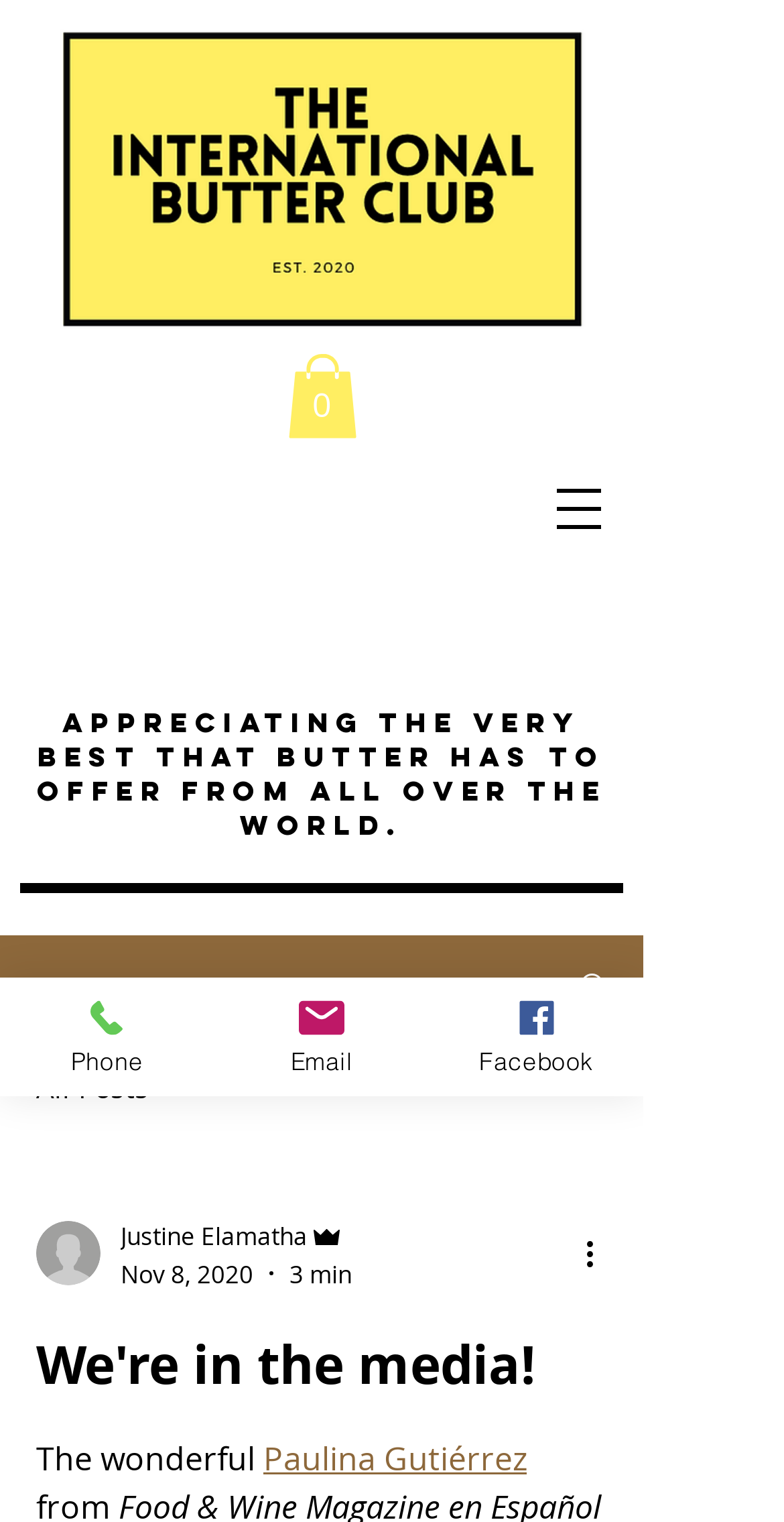Identify the bounding box coordinates of the clickable region to carry out the given instruction: "Read the post".

[0.046, 0.876, 0.774, 0.917]